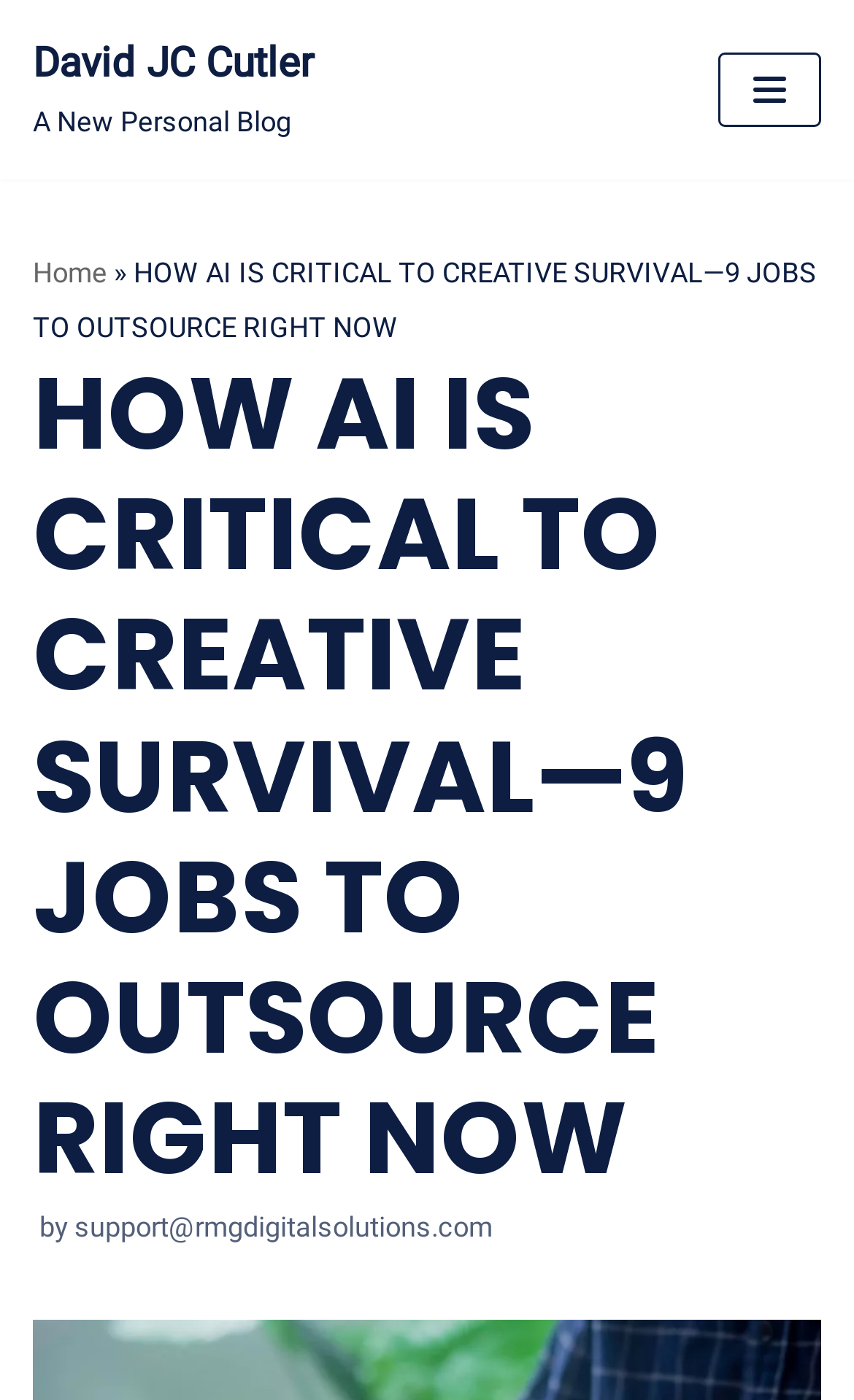Given the element description: "Skip to content", predict the bounding box coordinates of the UI element it refers to, using four float numbers between 0 and 1, i.e., [left, top, right, bottom].

[0.0, 0.05, 0.103, 0.081]